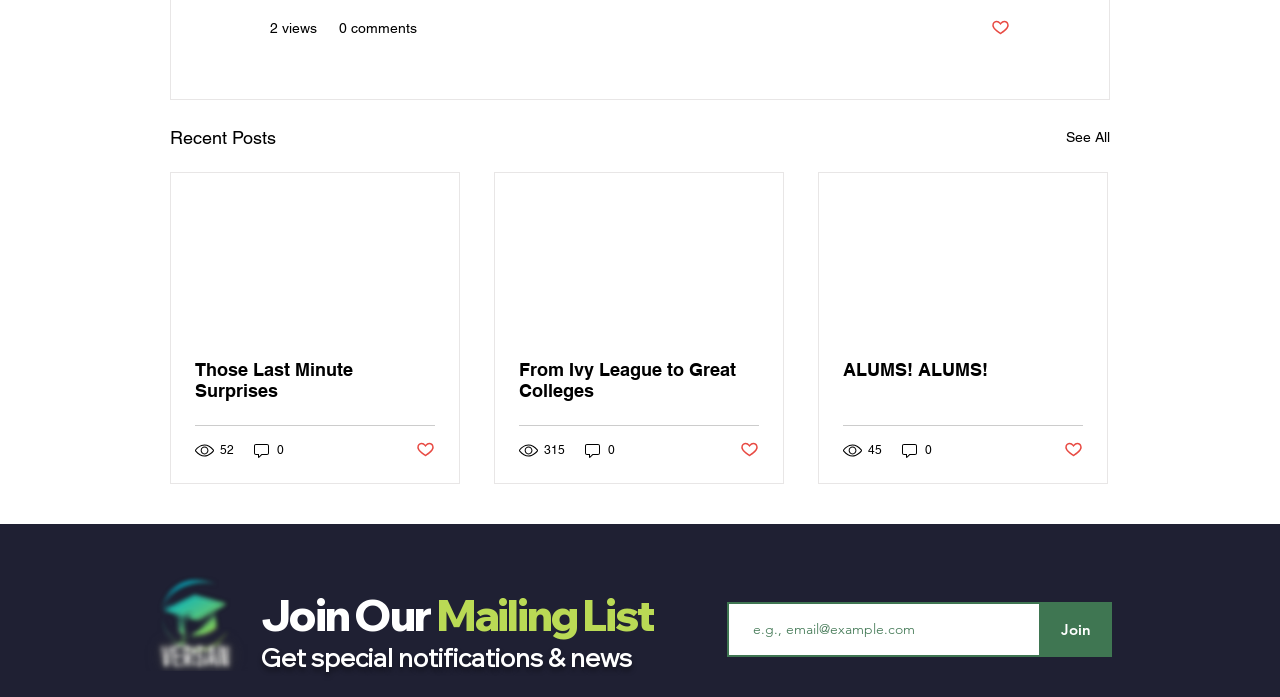How many views does the first post have?
Can you offer a detailed and complete answer to this question?

The first post has 2 views because the generic element with the text '2 views' is located within the first article element, indicating that it is the view count for that post.